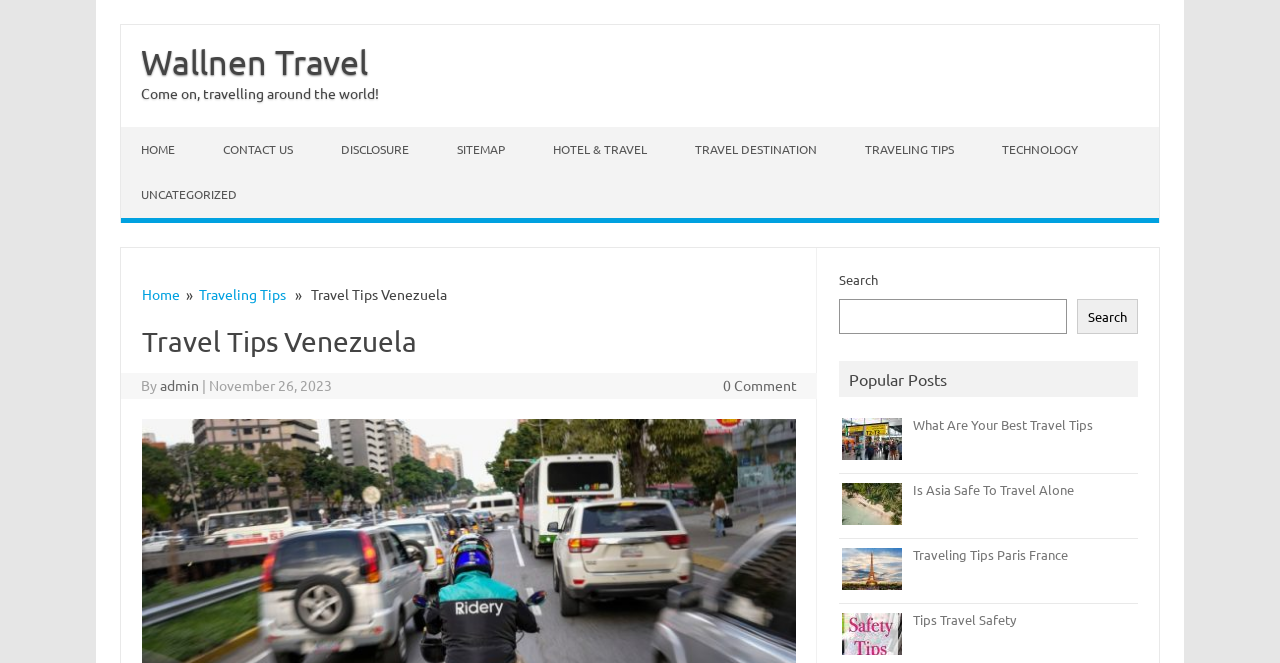Locate the bounding box coordinates of the element that should be clicked to execute the following instruction: "Click on the 'HOME' link".

[0.095, 0.192, 0.156, 0.26]